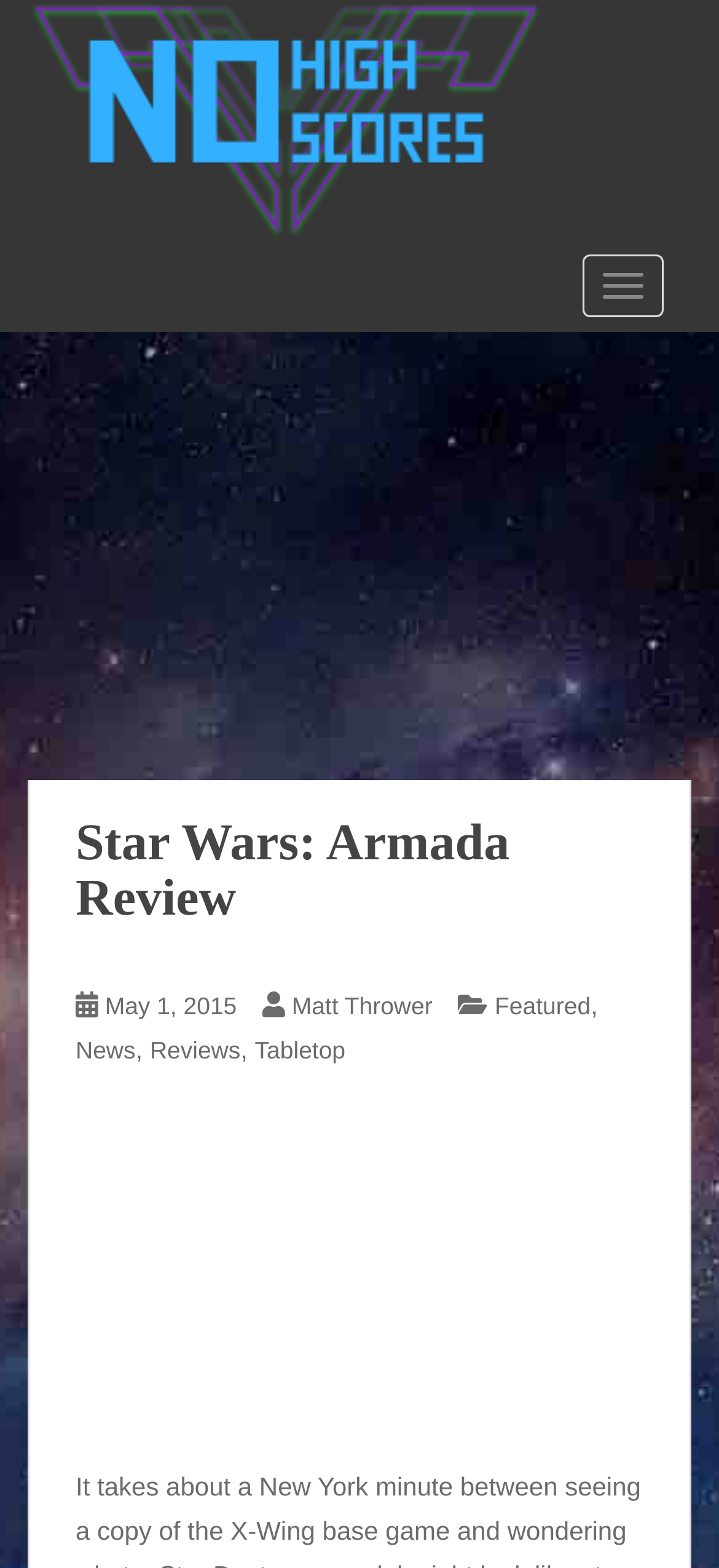Select the bounding box coordinates of the element I need to click to carry out the following instruction: "go to the fifteenth link".

None